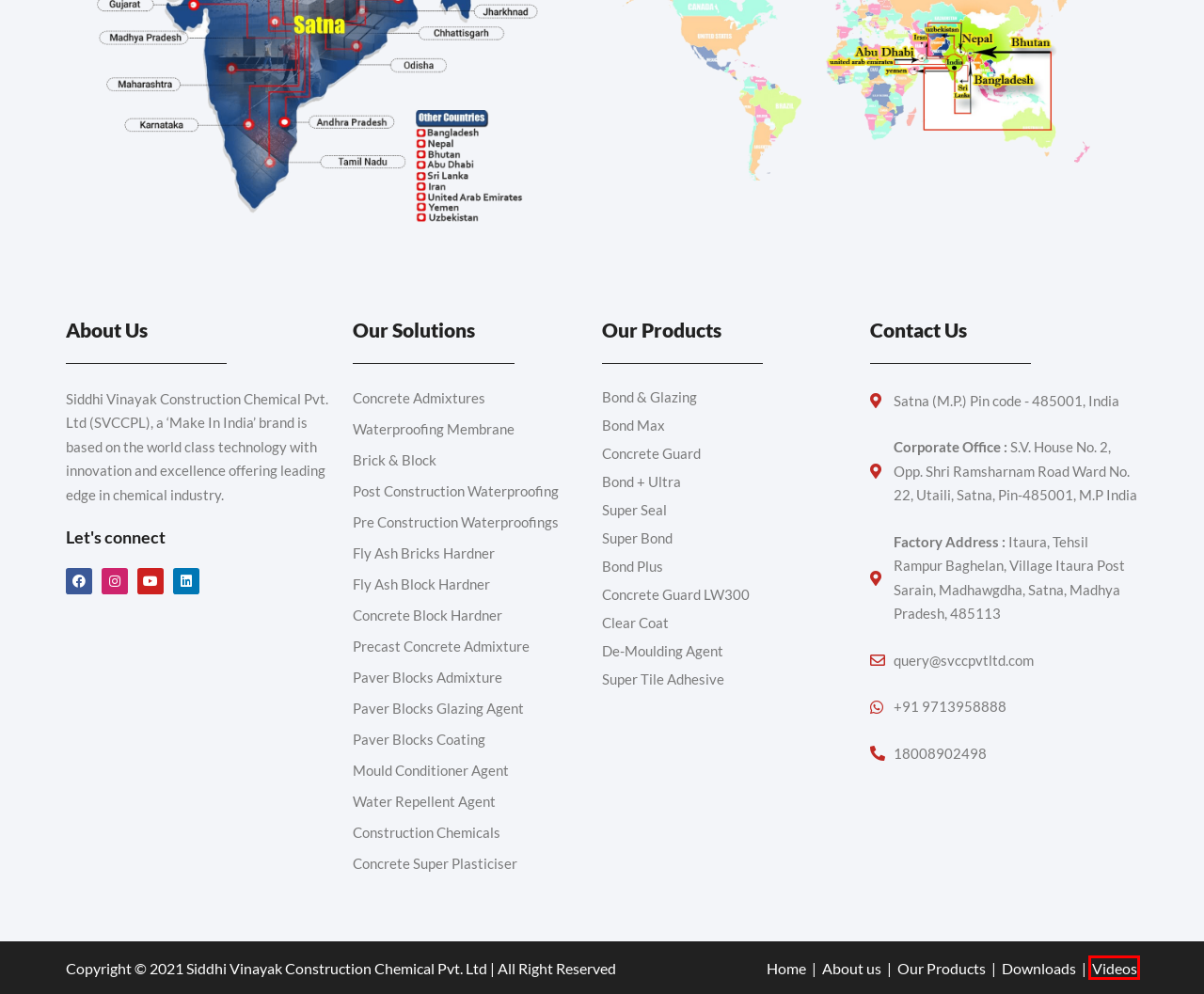A screenshot of a webpage is given, marked with a red bounding box around a UI element. Please select the most appropriate webpage description that fits the new page after clicking the highlighted element. Here are the candidates:
A. Siddhi Vinayak Construction Chemical Pvt. Ltd | Chemical Industry
B. Our Videos | Siddhi Vinayak Construction Chemical Pvt. Ltd
C. Our Products | Siddhi Vinayak Construction Chemical Pvt. Ltd
D. Contact Us | Siddhi Vinayak Construction Chemical Pvt. Ltd
E. Downloads | Siddhi Vinayak Construction Chemical Pvt. Ltd
F. Gallery - Siddhi Vinayak Construction Chemical Pvt. Ltd
G. Super Tile Adhesive - Siddhi Vinayak Construction Chemical Pvt. Ltd
H. About us | Siddhi Vinayak Construction Chemical Pvt. Ltd

B